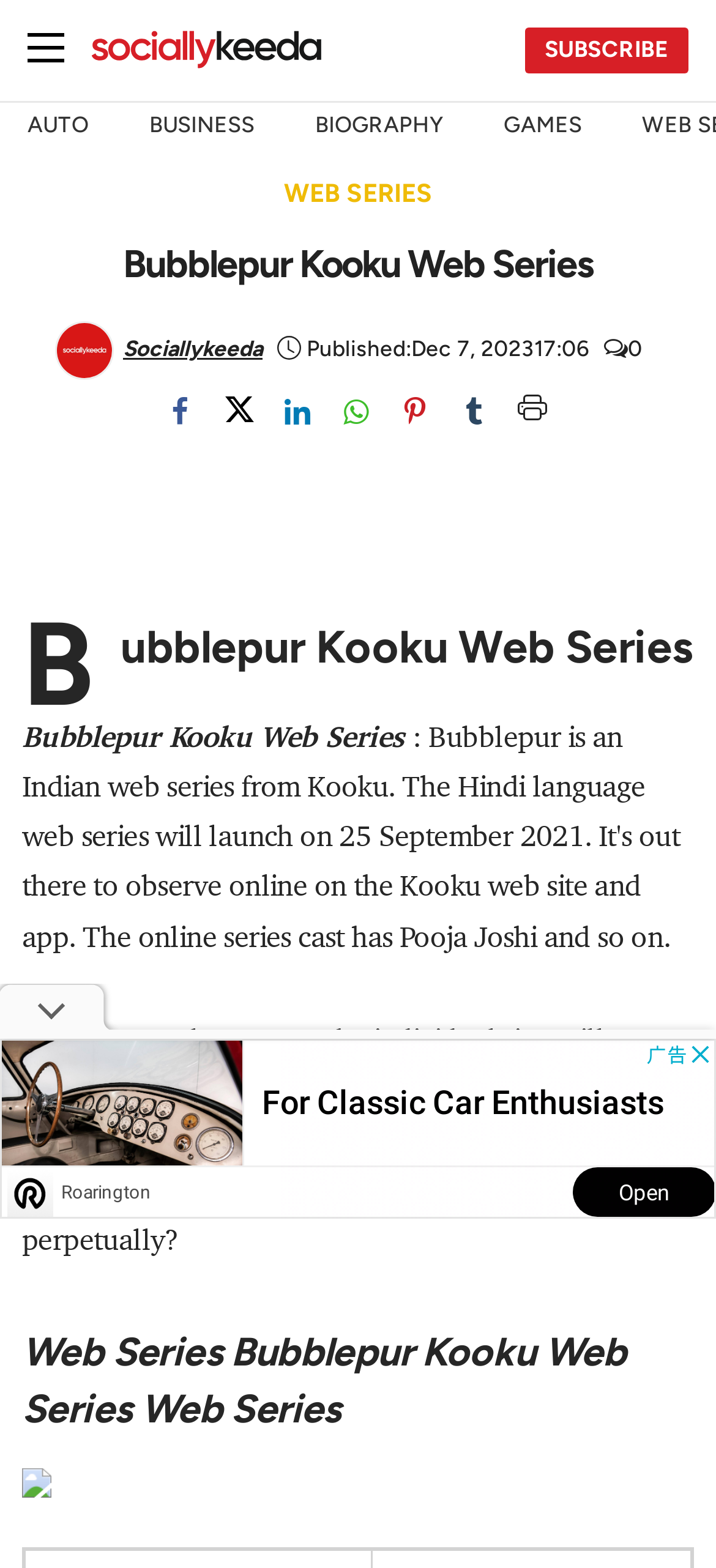Please find and provide the title of the webpage.

Bubblepur Kooku Web Series